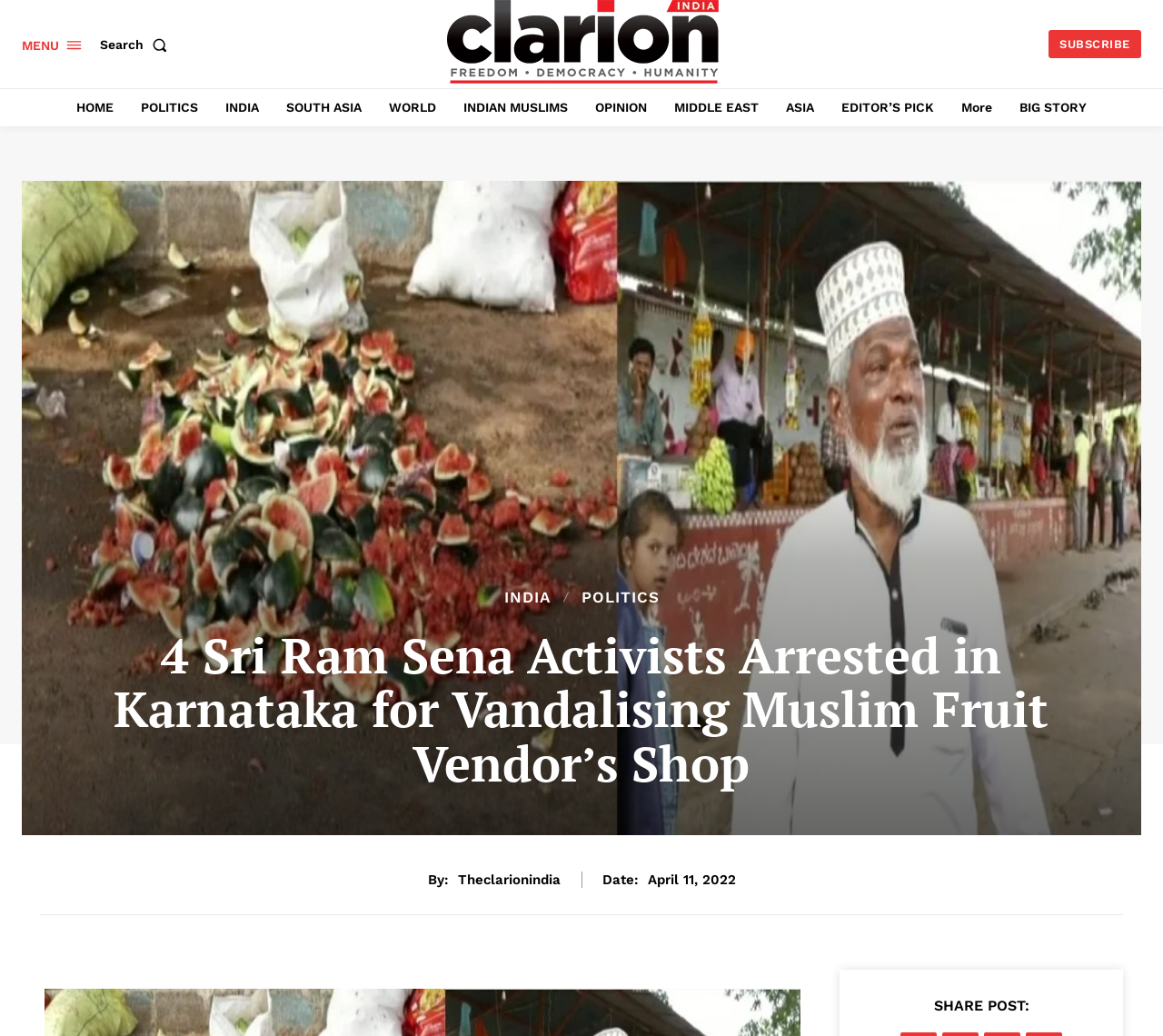Determine the bounding box coordinates for the area that should be clicked to carry out the following instruction: "Share the post".

[0.803, 0.962, 0.885, 0.979]